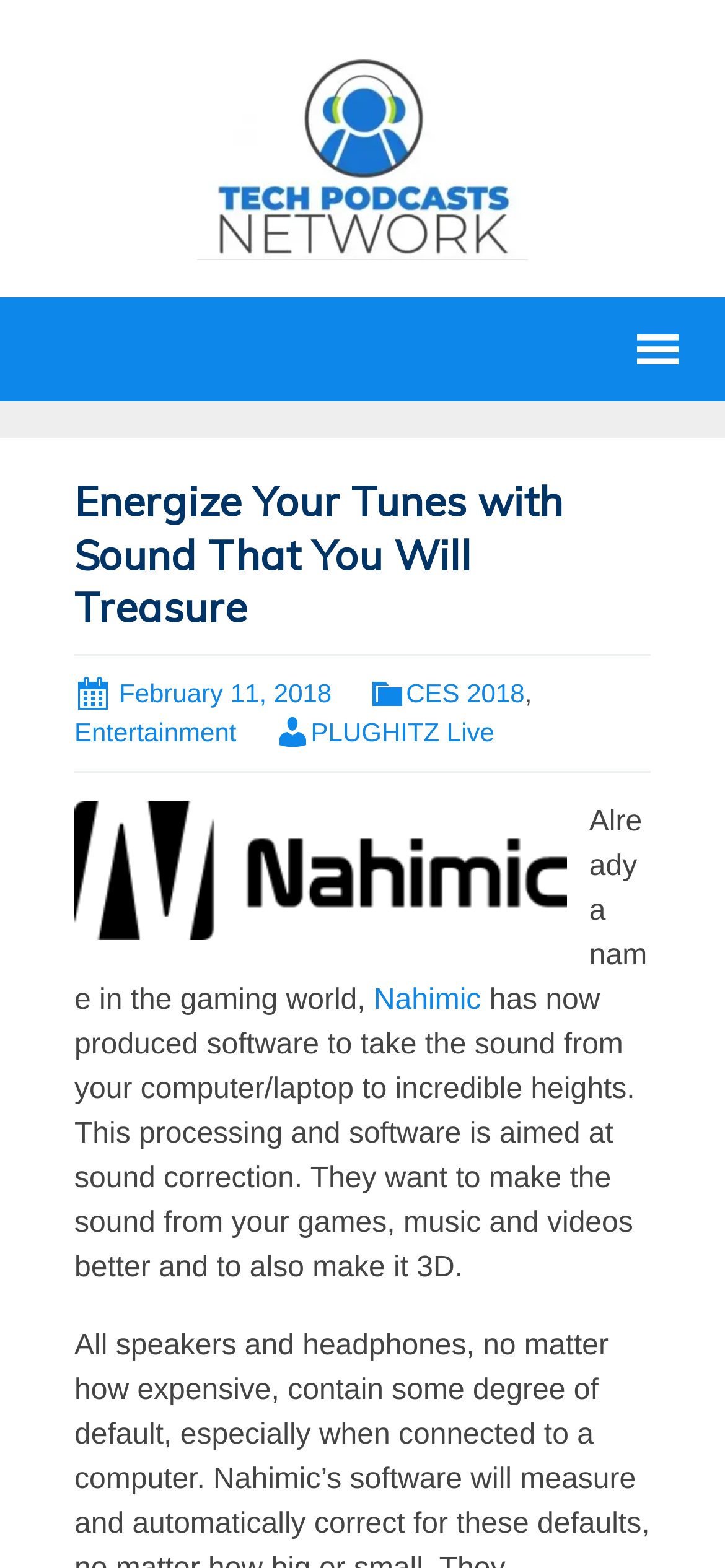What is the category of the article?
Use the information from the image to give a detailed answer to the question.

The category of the article is Entertainment, which is indicated by the link 'Entertainment'.